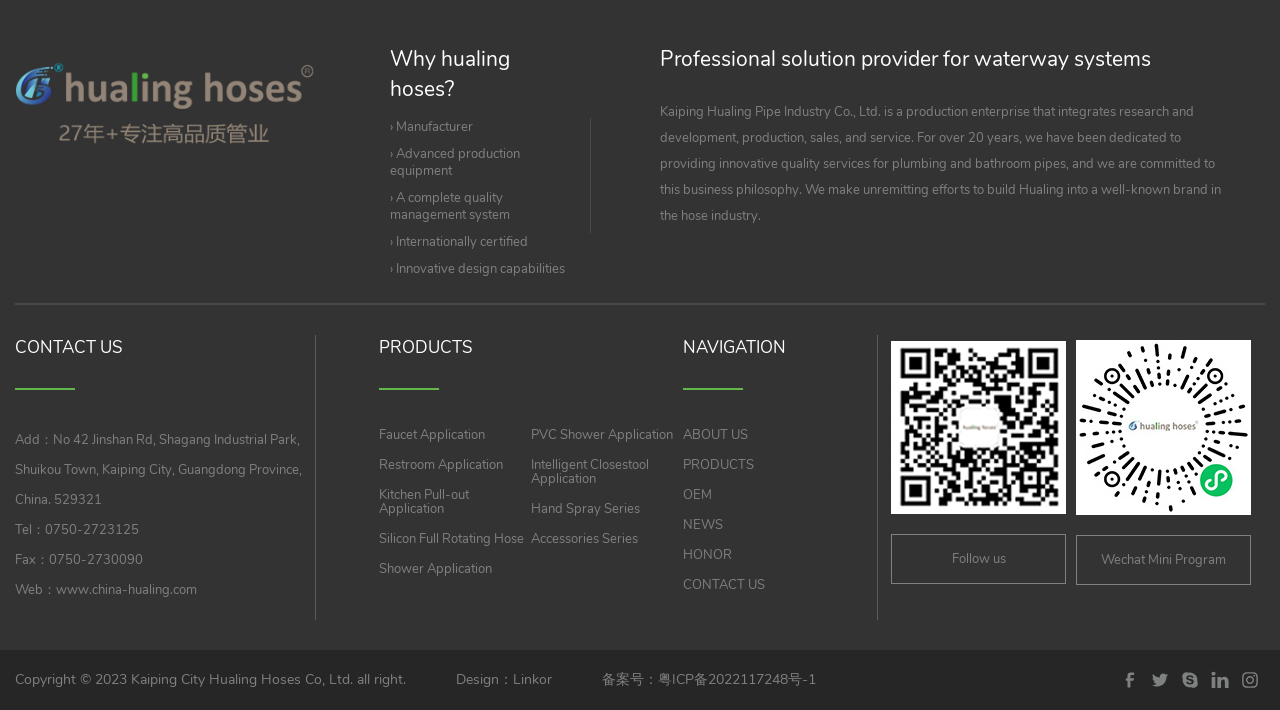What is the address of the company?
Based on the image, answer the question with as much detail as possible.

The address can be found in the 'CONTACT US' section of the webpage, which is located at the bottom left of the webpage.